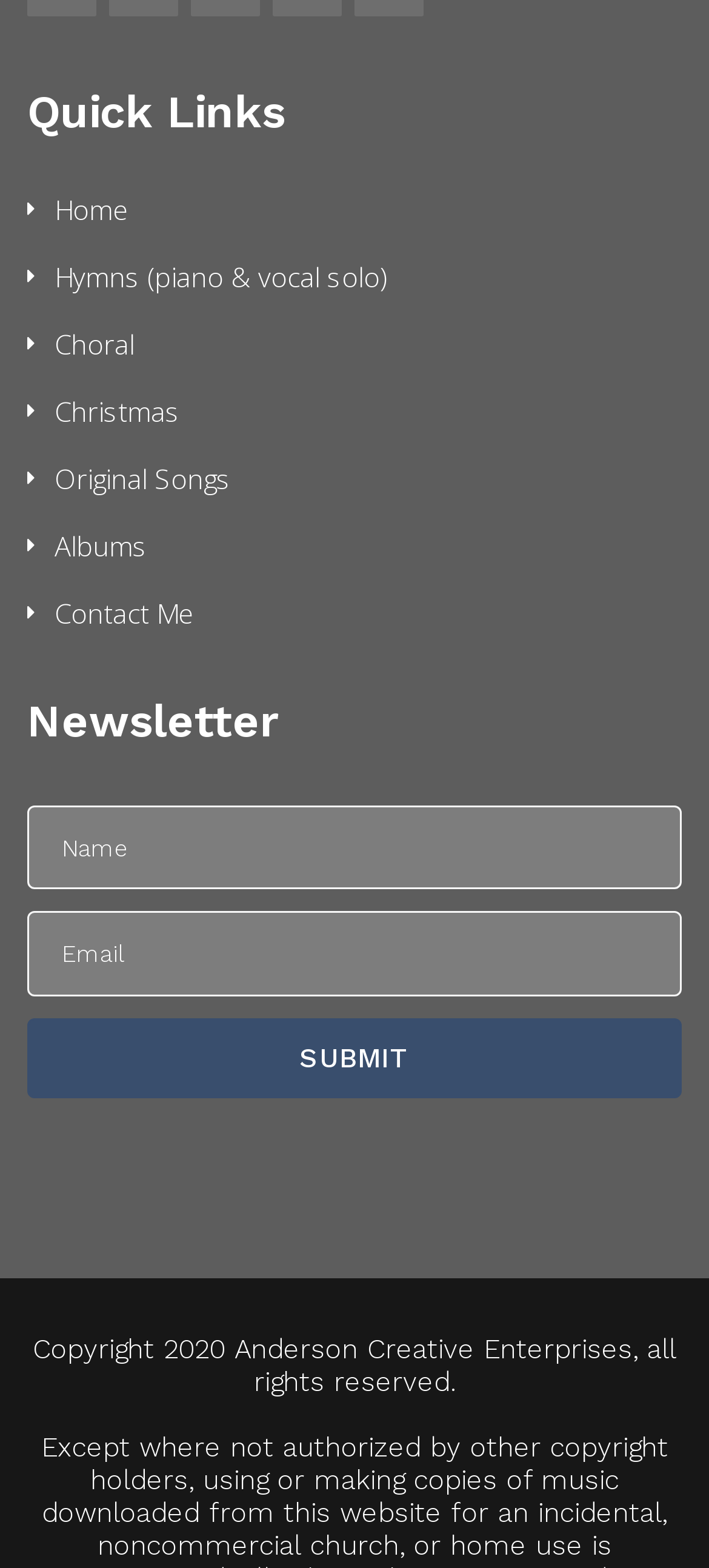How many textboxes are there in the newsletter section?
Please answer the question with a detailed response using the information from the screenshot.

In the newsletter section, there are two textboxes, one for 'Name' and one for 'Email', both of which are required fields.